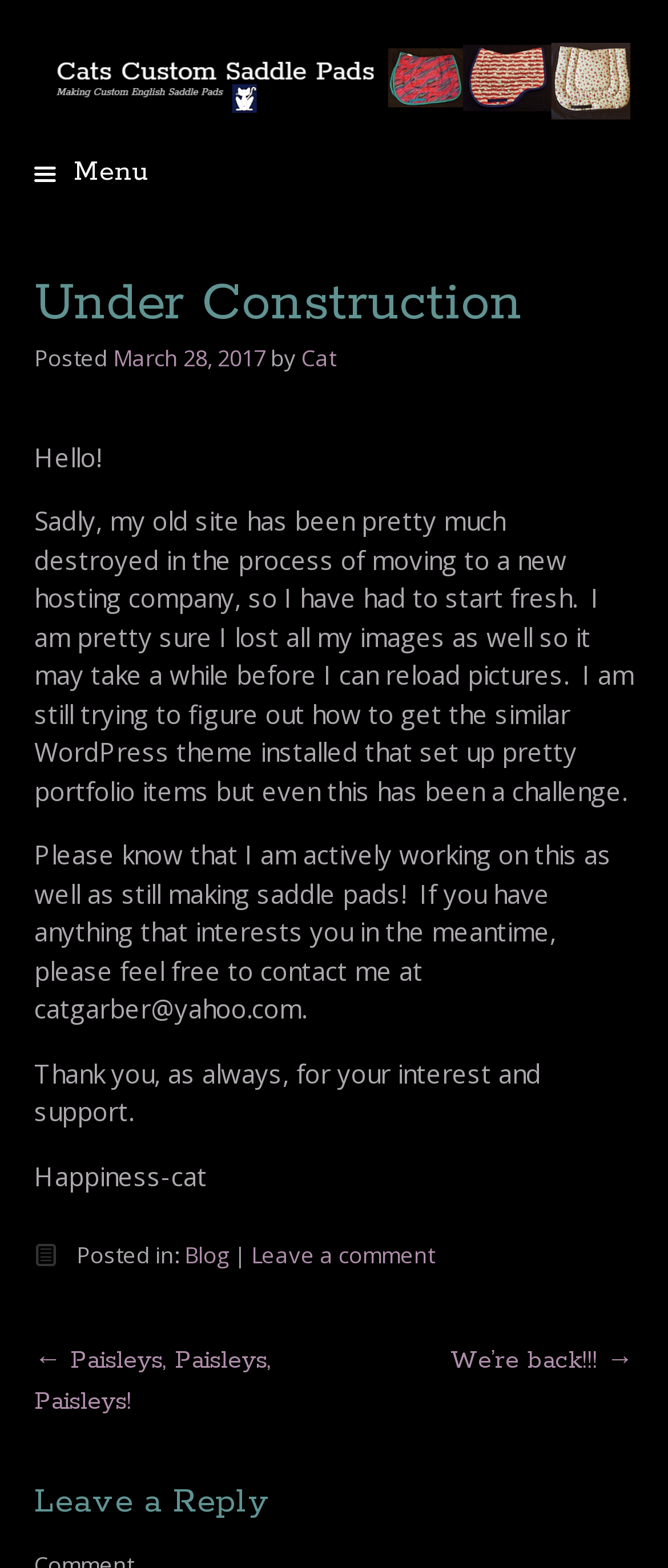What is the name of the website?
Look at the image and answer the question with a single word or phrase.

Cats Custom Saddle Pads